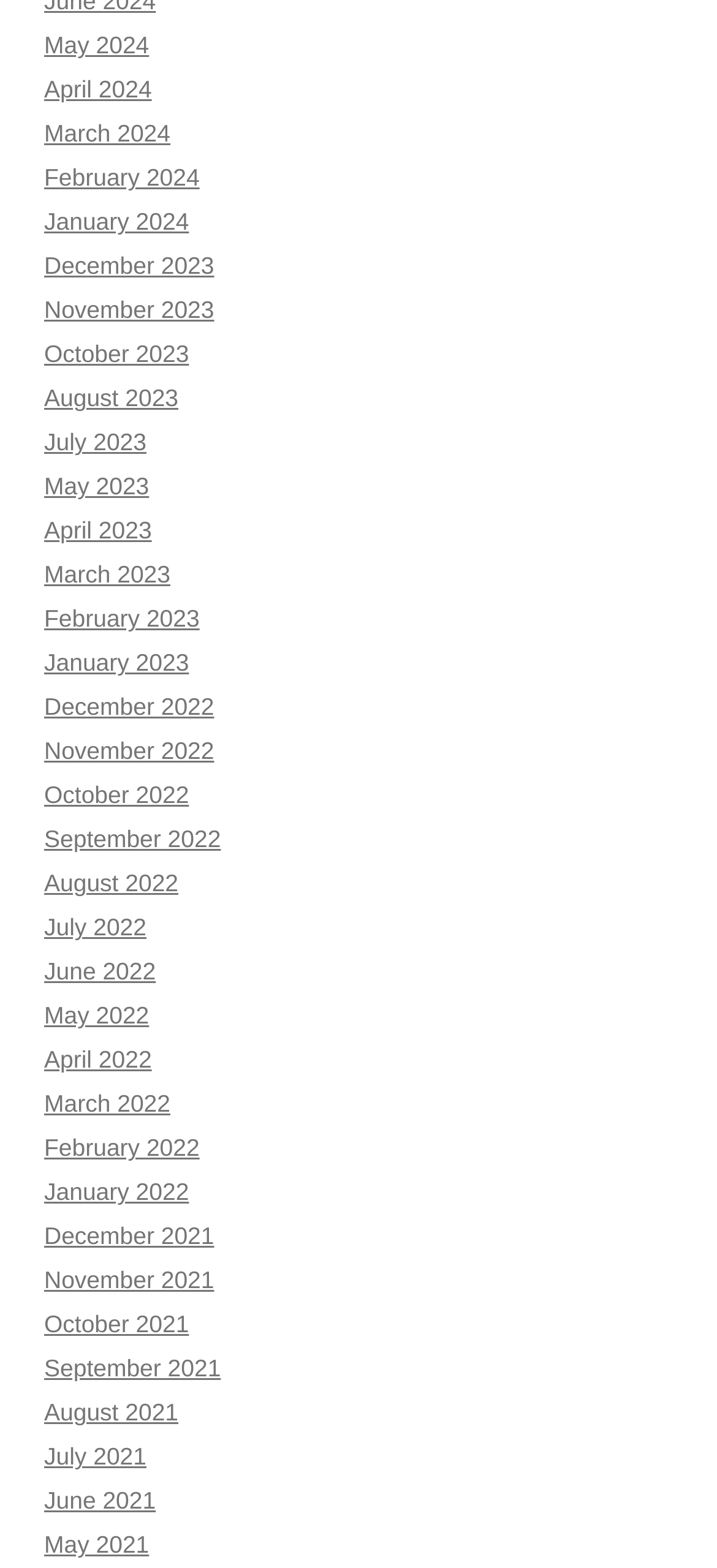Pinpoint the bounding box coordinates of the clickable element needed to complete the instruction: "Browse September 2021". The coordinates should be provided as four float numbers between 0 and 1: [left, top, right, bottom].

[0.062, 0.864, 0.308, 0.882]